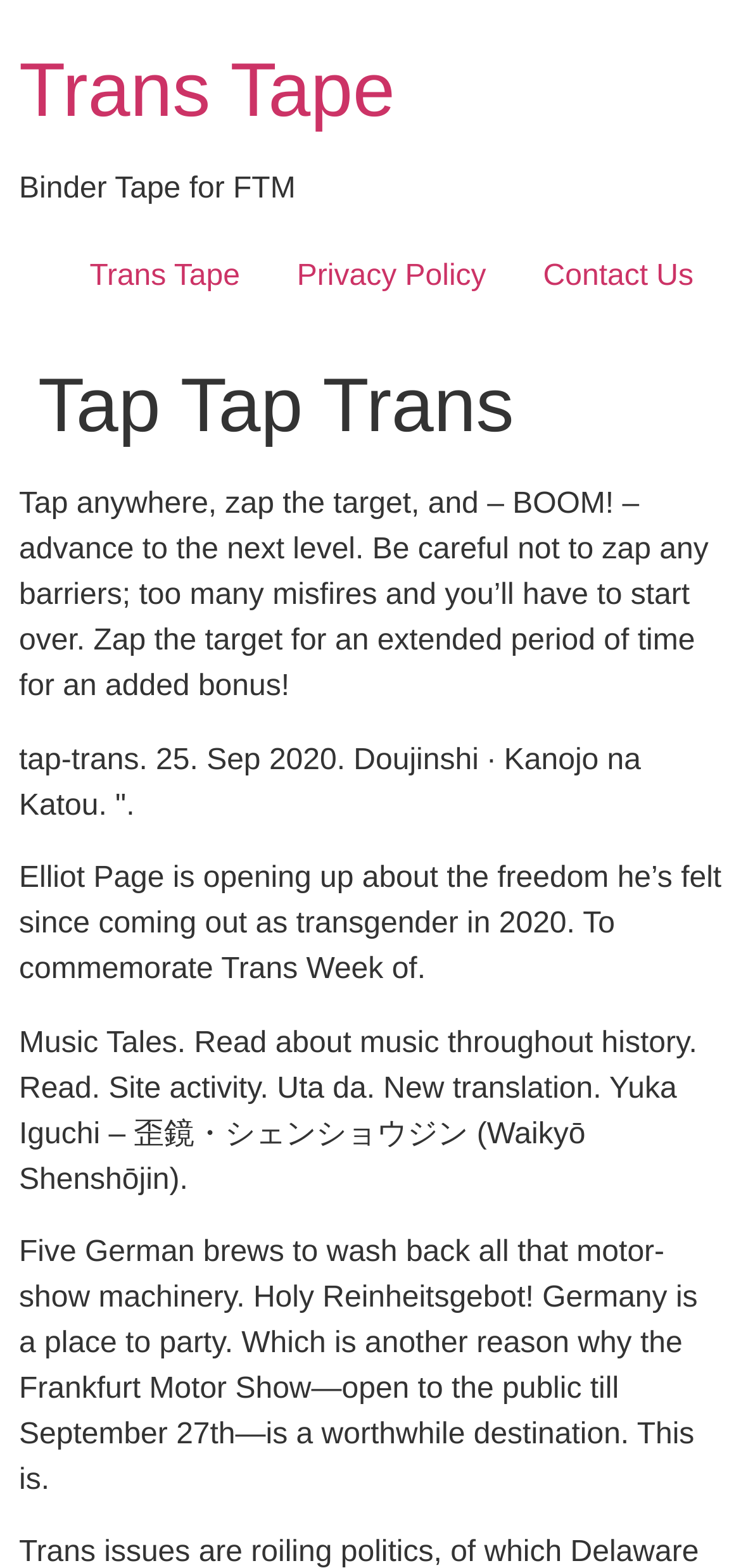What is the name of the doujinshi mentioned?
Give a one-word or short phrase answer based on the image.

Kanojo na Katou